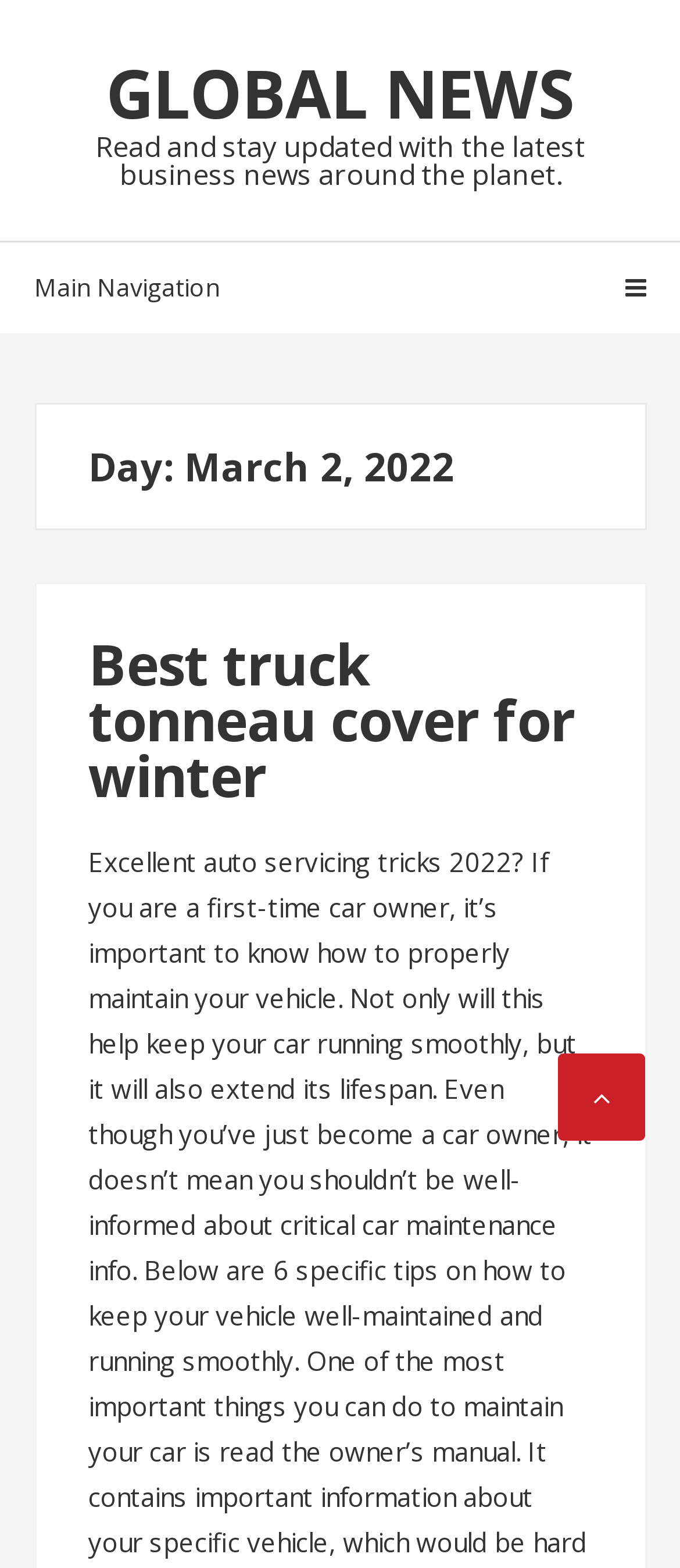Refer to the image and answer the question with as much detail as possible: What is the date of the news?

I found the date of the news by looking at the heading 'Day: March 2, 2022' which is a sub-element of the header element.